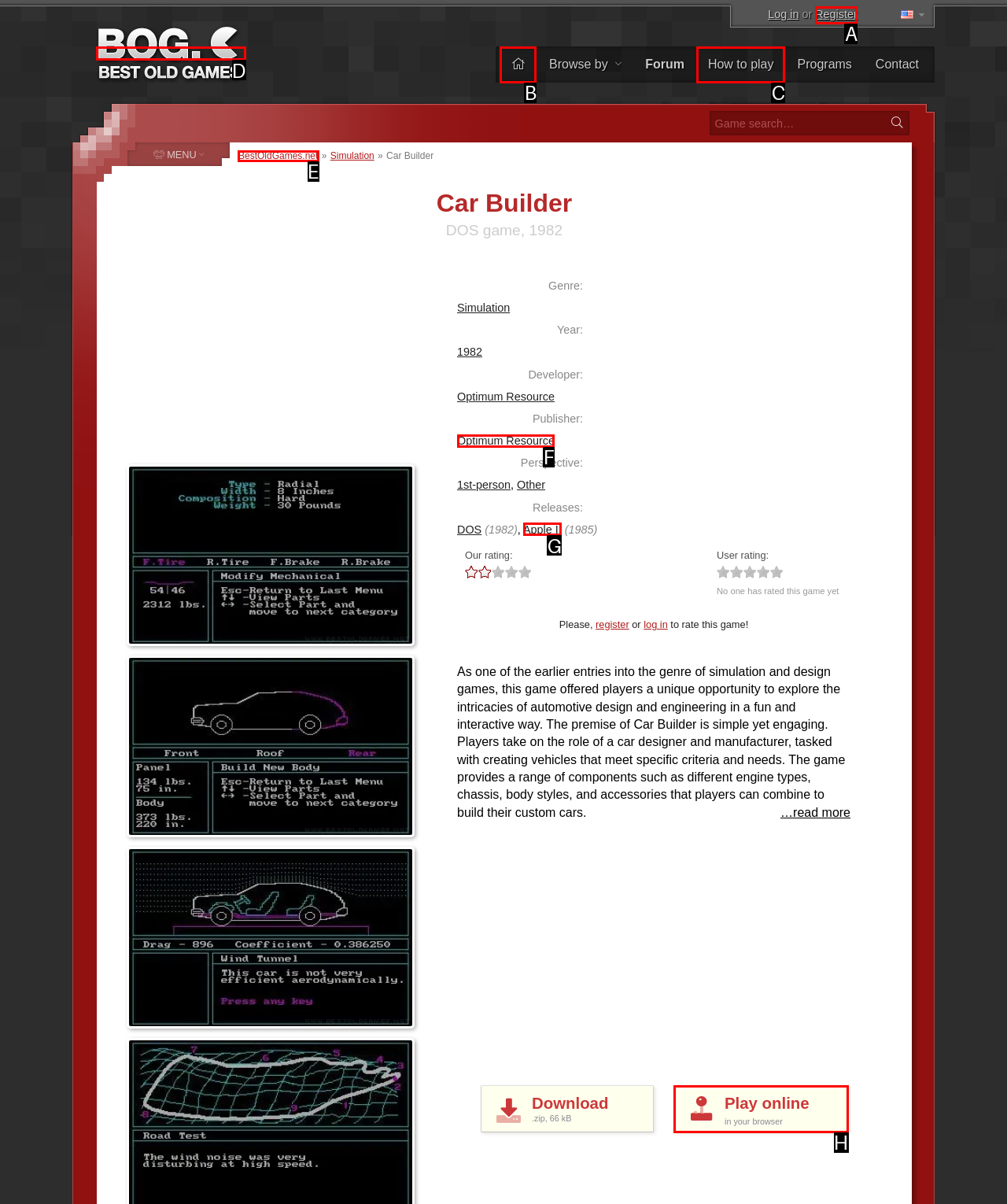Determine the HTML element that aligns with the description: Play onlinein your browser
Answer by stating the letter of the appropriate option from the available choices.

H